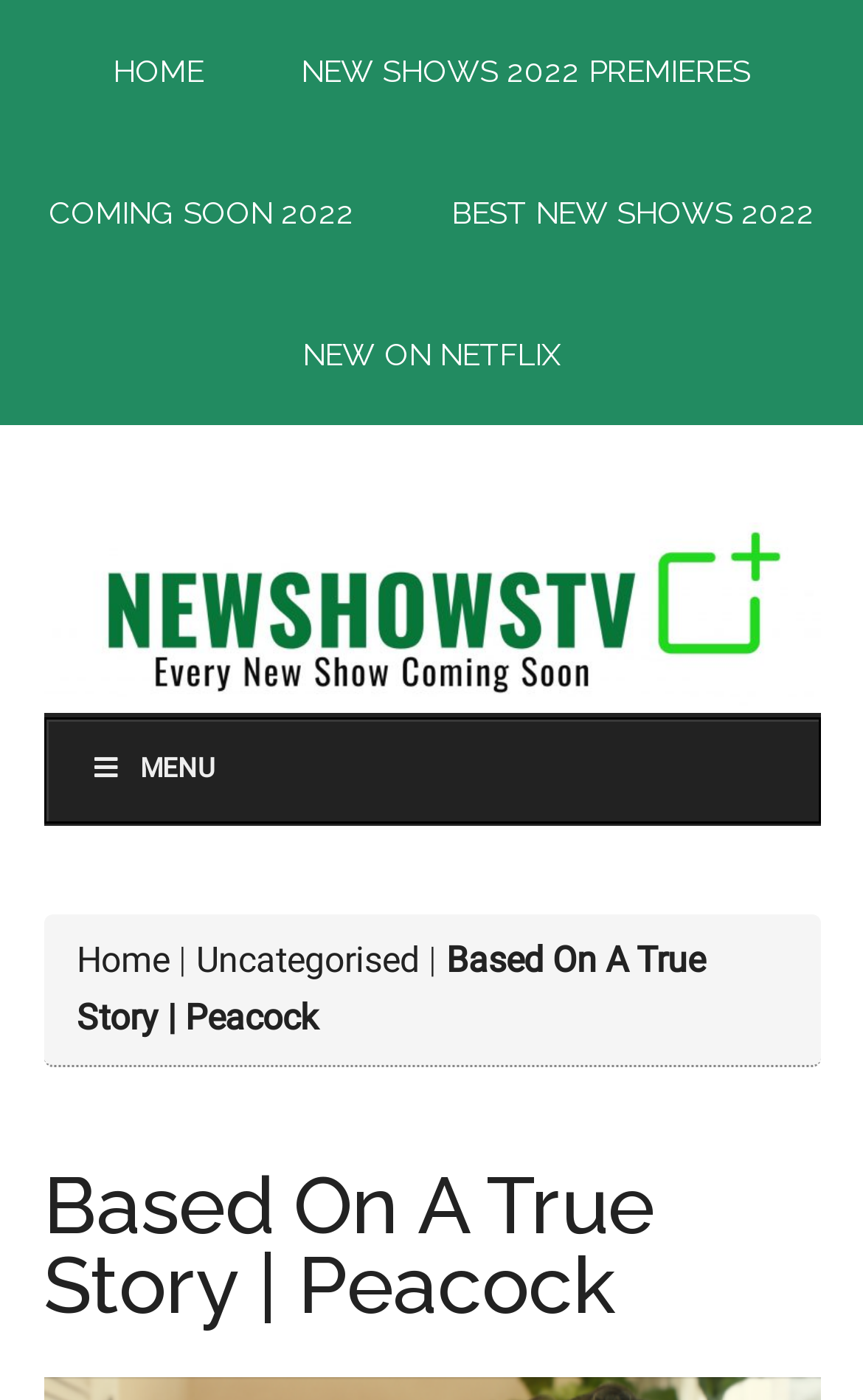Please locate the bounding box coordinates of the element's region that needs to be clicked to follow the instruction: "view new shows 2022 premieres". The bounding box coordinates should be provided as four float numbers between 0 and 1, i.e., [left, top, right, bottom].

[0.297, 0.0, 0.921, 0.101]